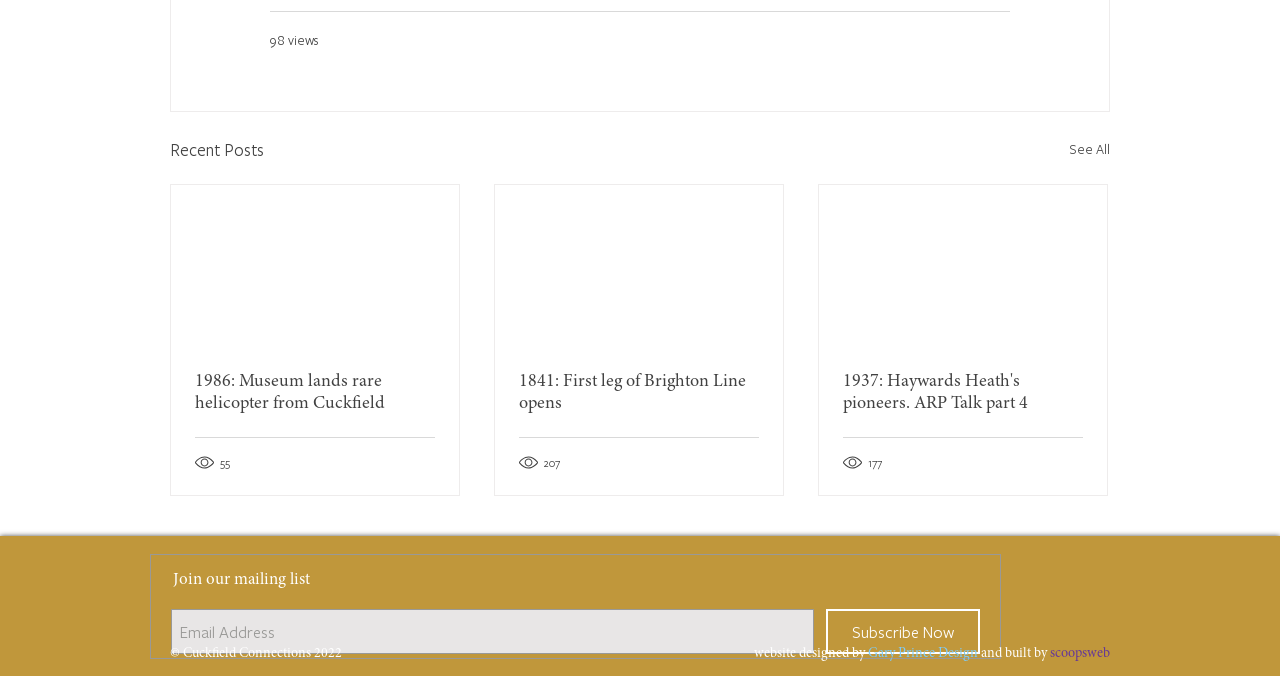Please give the bounding box coordinates of the area that should be clicked to fulfill the following instruction: "Visit the 'Gary Prince Design' website". The coordinates should be in the format of four float numbers from 0 to 1, i.e., [left, top, right, bottom].

[0.678, 0.957, 0.764, 0.978]